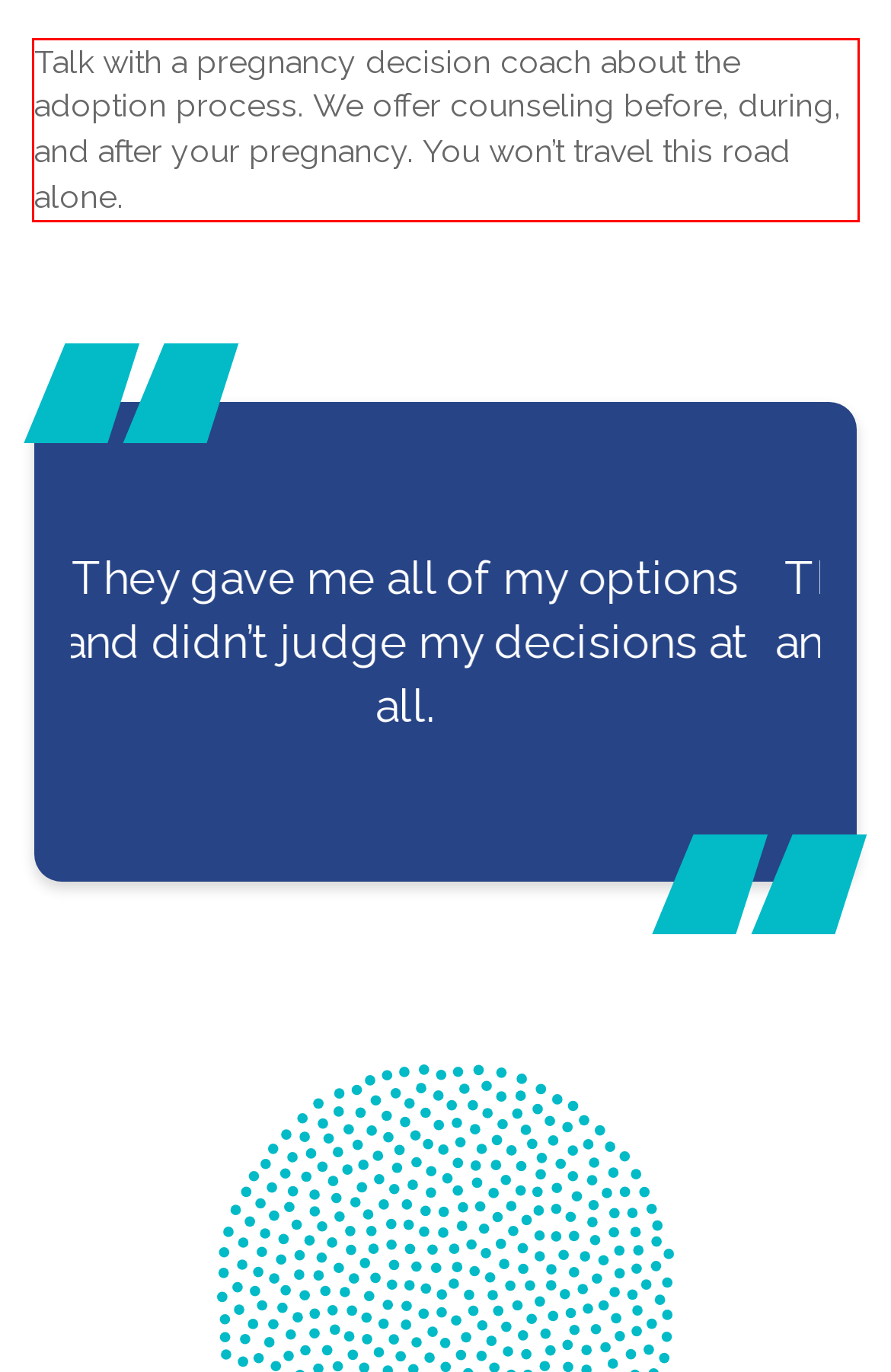Identify and extract the text within the red rectangle in the screenshot of the webpage.

Talk with a pregnancy decision coach about the adoption process. We offer counseling before, during, and after your pregnancy. You won’t travel this road alone.